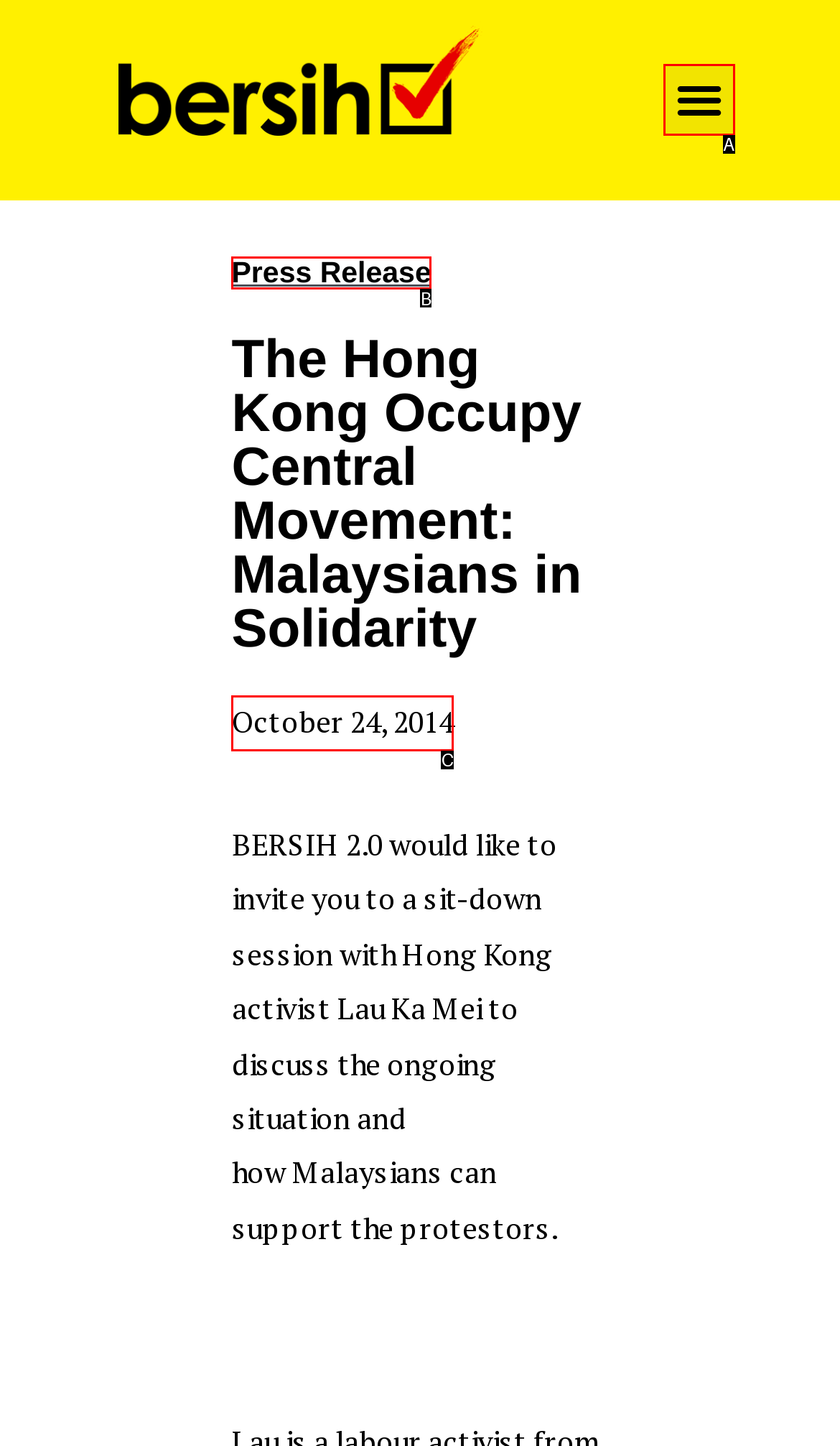Identify the UI element described as: October 24, 2014
Answer with the option's letter directly.

C